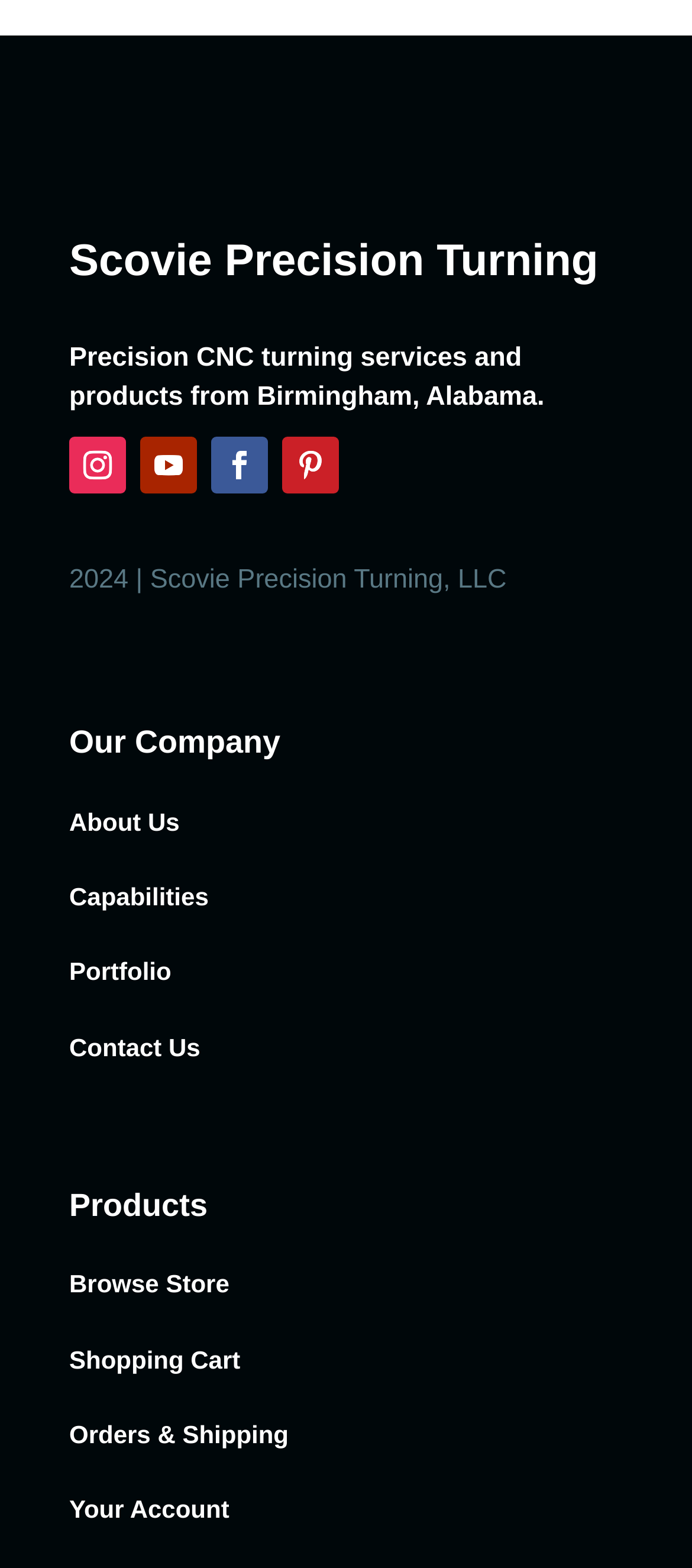Identify the bounding box coordinates for the region to click in order to carry out this instruction: "Learn about company capabilities". Provide the coordinates using four float numbers between 0 and 1, formatted as [left, top, right, bottom].

[0.1, 0.563, 0.302, 0.581]